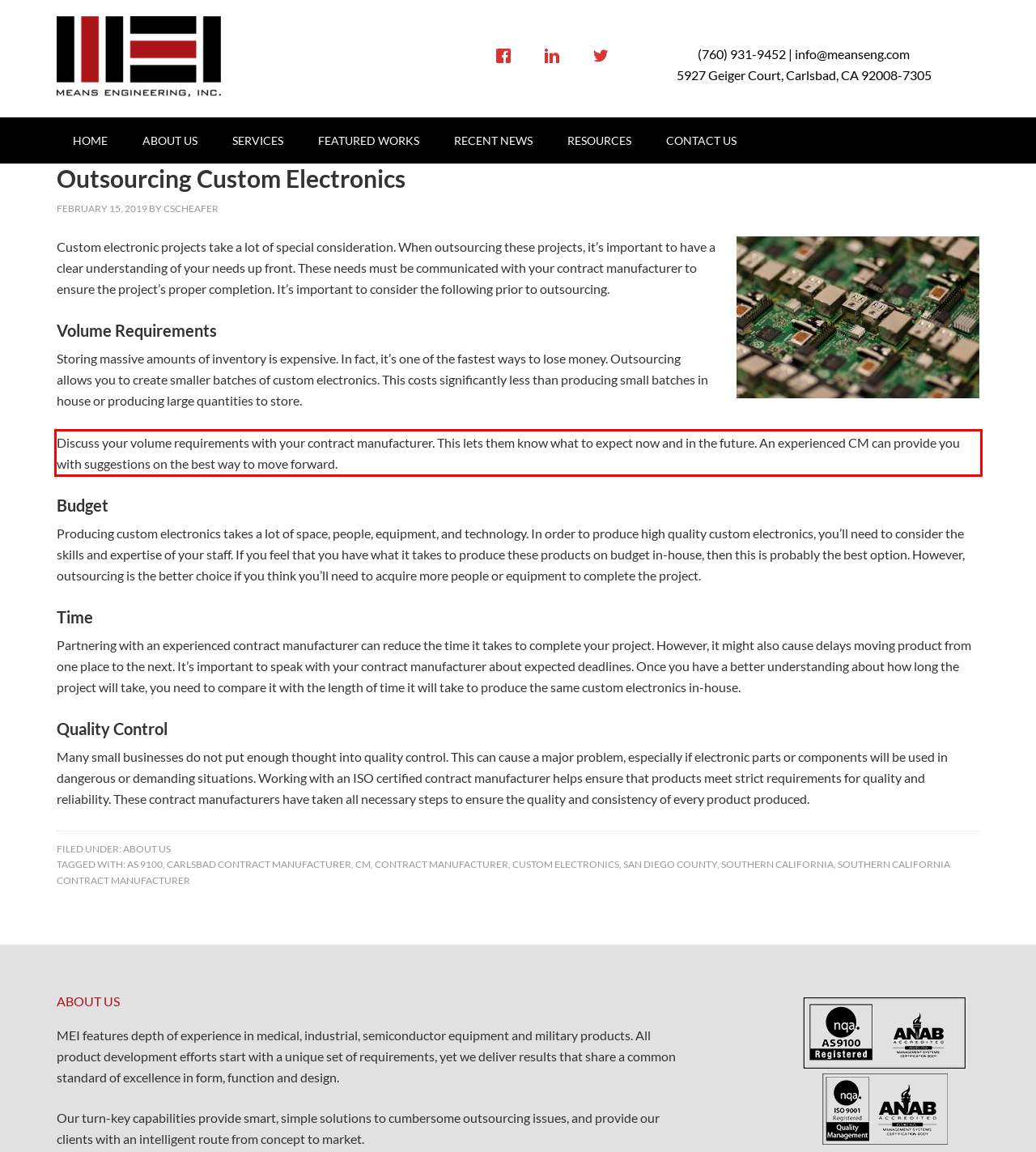Observe the screenshot of the webpage that includes a red rectangle bounding box. Conduct OCR on the content inside this red bounding box and generate the text.

Discuss your volume requirements with your contract manufacturer. This lets them know what to expect now and in the future. An experienced CM can provide you with suggestions on the best way to move forward.